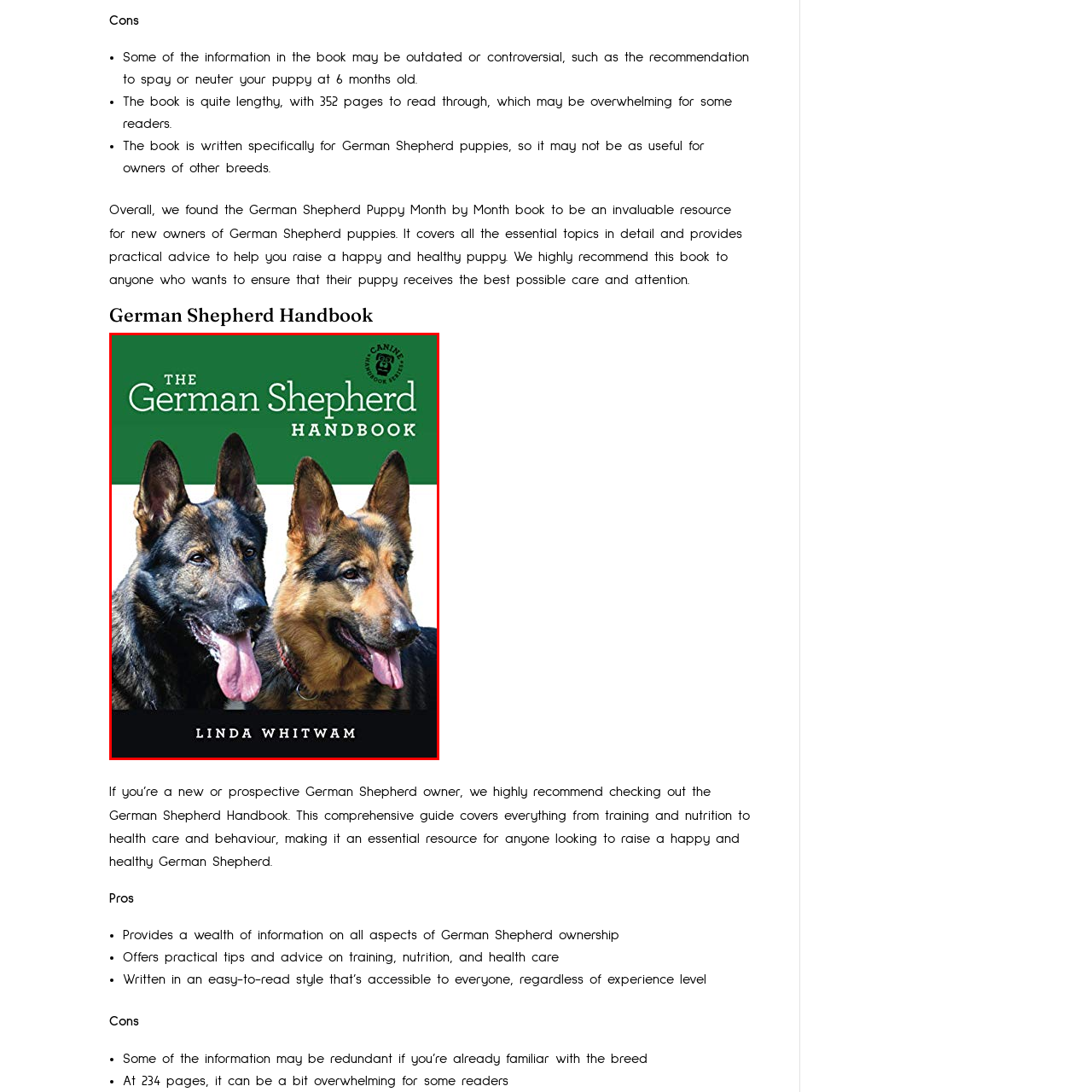Pay attention to the section outlined in red, What is the purpose of the handbook? 
Reply with a single word or phrase.

Guidance on raising a healthy puppy